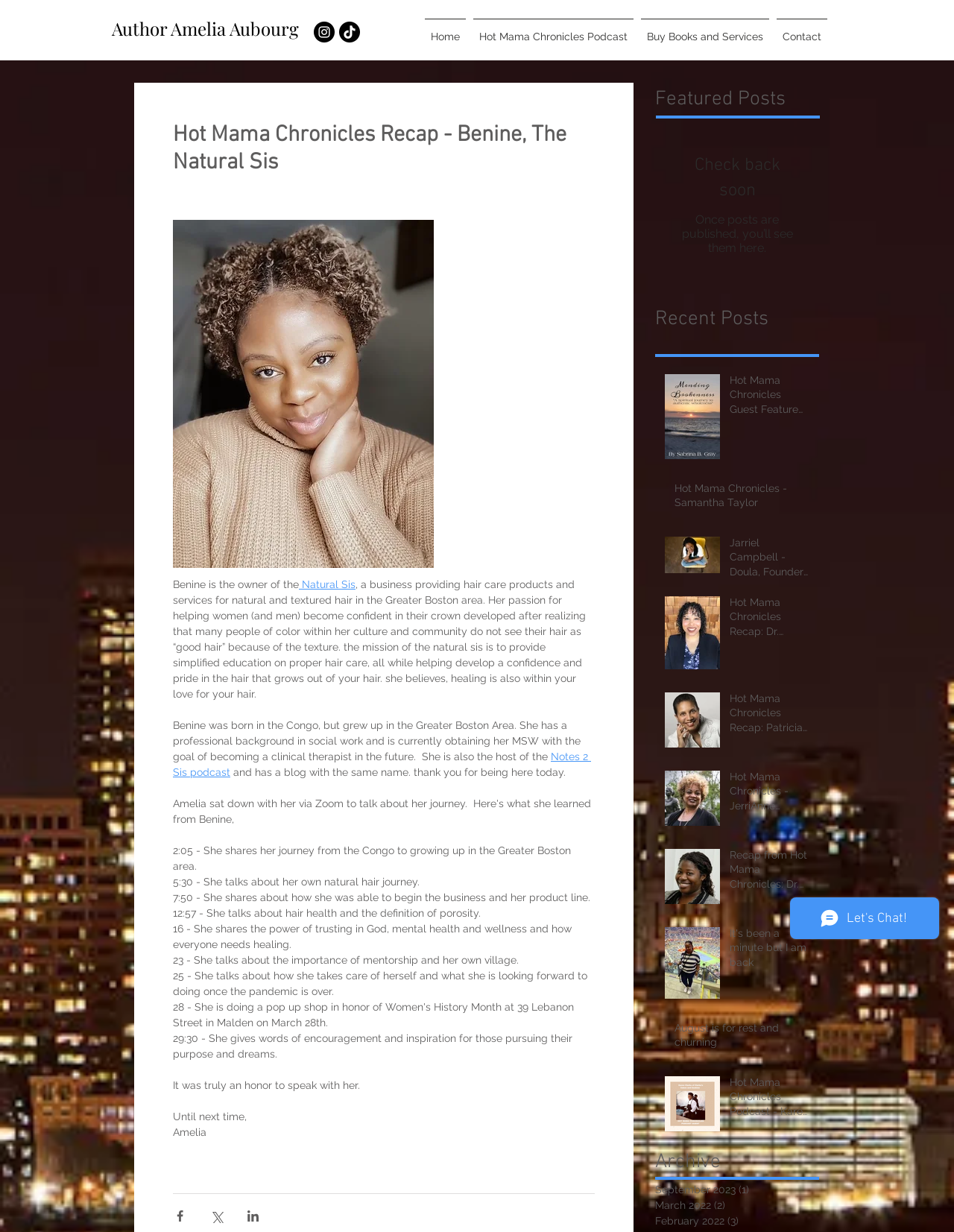What is the name of the podcast?
Please interpret the details in the image and answer the question thoroughly.

I found the answer by looking at the heading 'Hot Mama Chronicles Recap - Benine, The Natural Sis' and the link 'Hot Mama Chronicles Podcast' which suggests that the podcast is named 'Hot Mama Chronicles Podcast'.